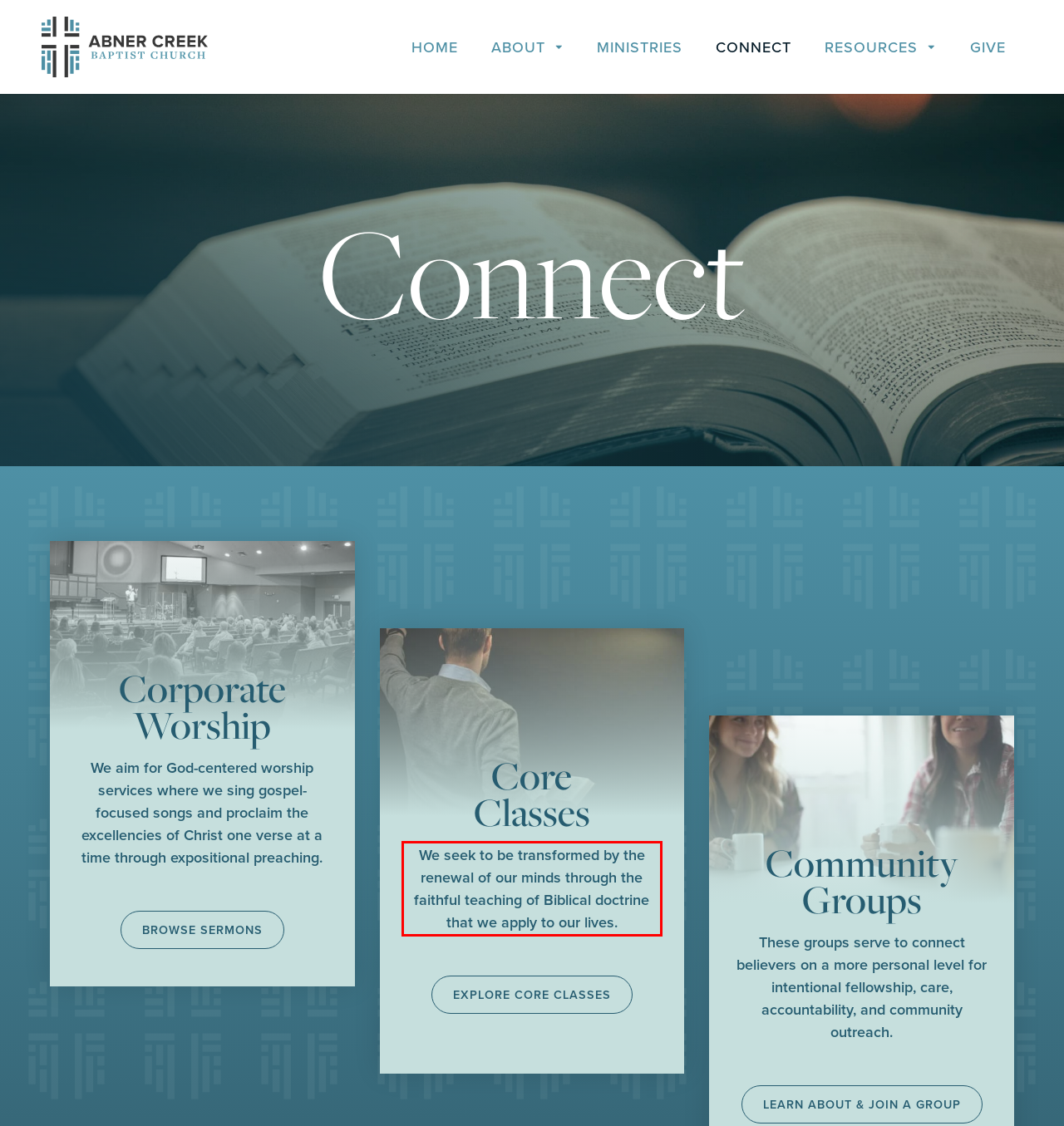In the given screenshot, locate the red bounding box and extract the text content from within it.

We seek to be transformed by the renewal of our minds through the faithful teaching of Biblical doctrine that we apply to our lives.